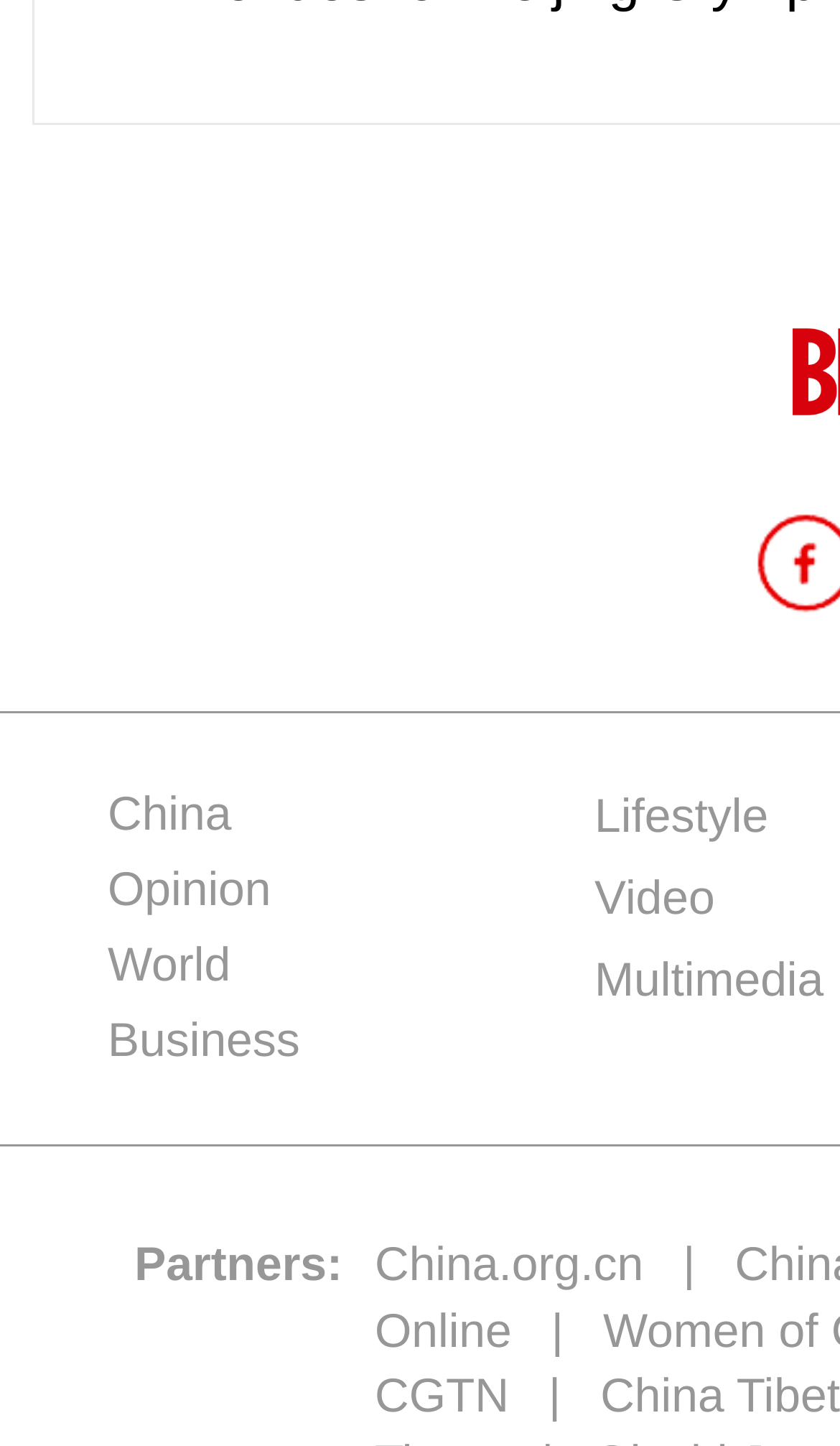Answer the question with a brief word or phrase:
What is the last category listed?

Business